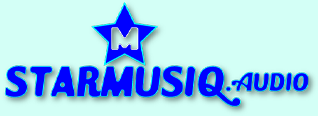Summarize the image with a detailed description that highlights all prominent details.

The image features the logo of "Starmusiq," a vibrant representation in a striking blue color scheme. The logo is designed with playful typography, highlighting the name "STARMUSIQ" prominently, paired with the word "AUDIO" in a whimsical font. Above the text, a bright blue star with a bold letter 'M' adds a decorative touch, reinforcing the brand's musical theme. The combination of the star and the colorful text creates a lively and engaging appearance, reflecting the site's focus on music and audio content. This logo serves as a recognizable symbol for the Starmusiq platform, inviting users to explore its offerings in the realm of music and entertainment.